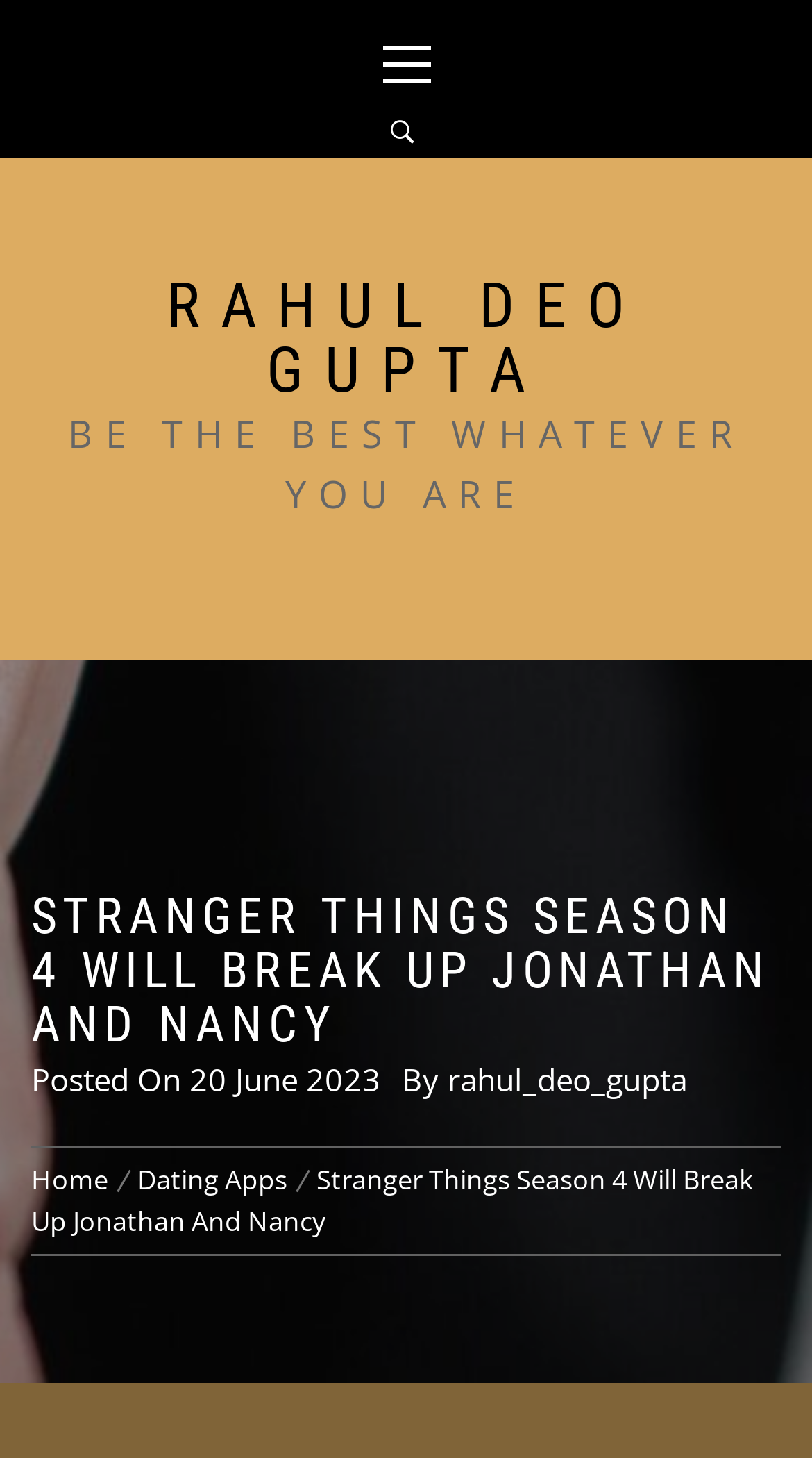Given the element description: "rahul_deo_gupta", predict the bounding box coordinates of the UI element it refers to, using four float numbers between 0 and 1, i.e., [left, top, right, bottom].

[0.551, 0.725, 0.846, 0.754]